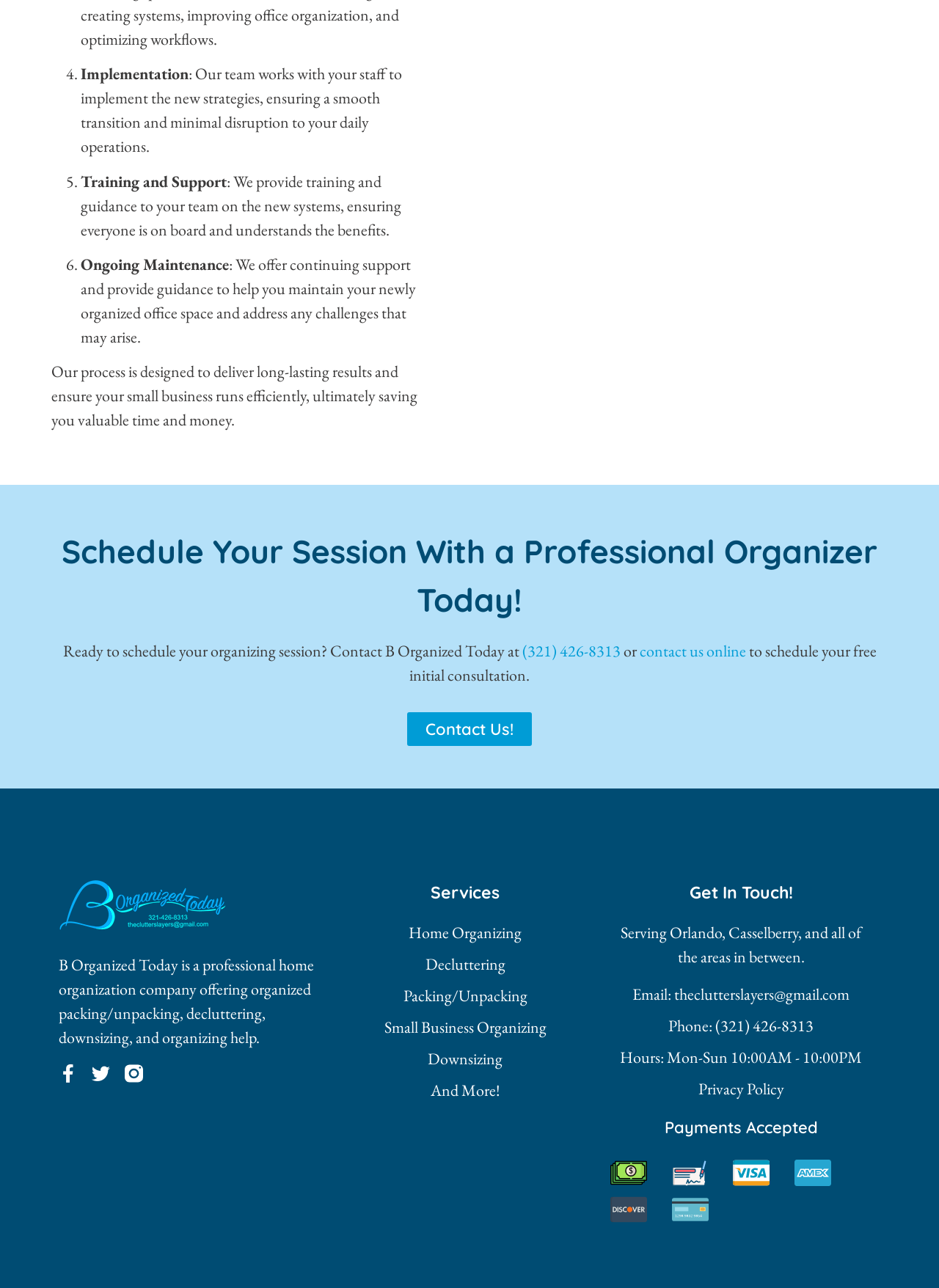Respond to the following question with a brief word or phrase:
What areas does the company serve?

Orlando, Casselberry, and surrounding areas